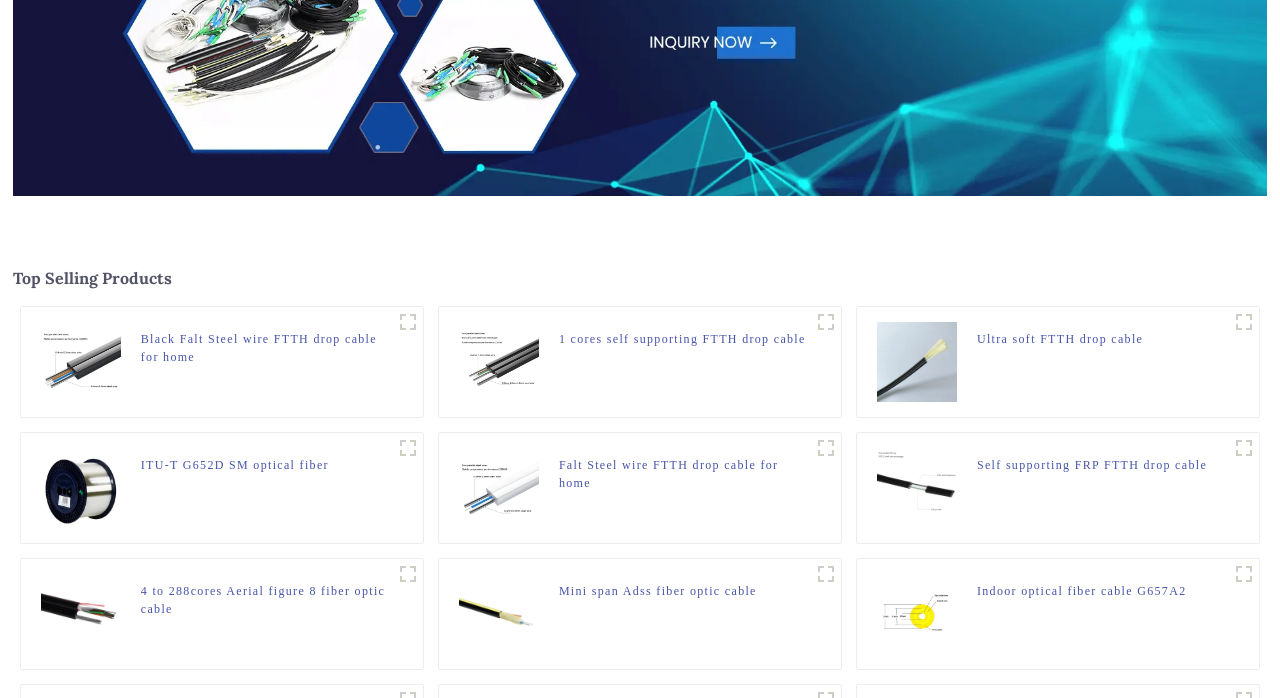Predict the bounding box coordinates of the area that should be clicked to accomplish the following instruction: "View Black Falt drop cable product details". The bounding box coordinates should consist of four float numbers between 0 and 1, i.e., [left, top, right, bottom].

[0.032, 0.503, 0.094, 0.529]